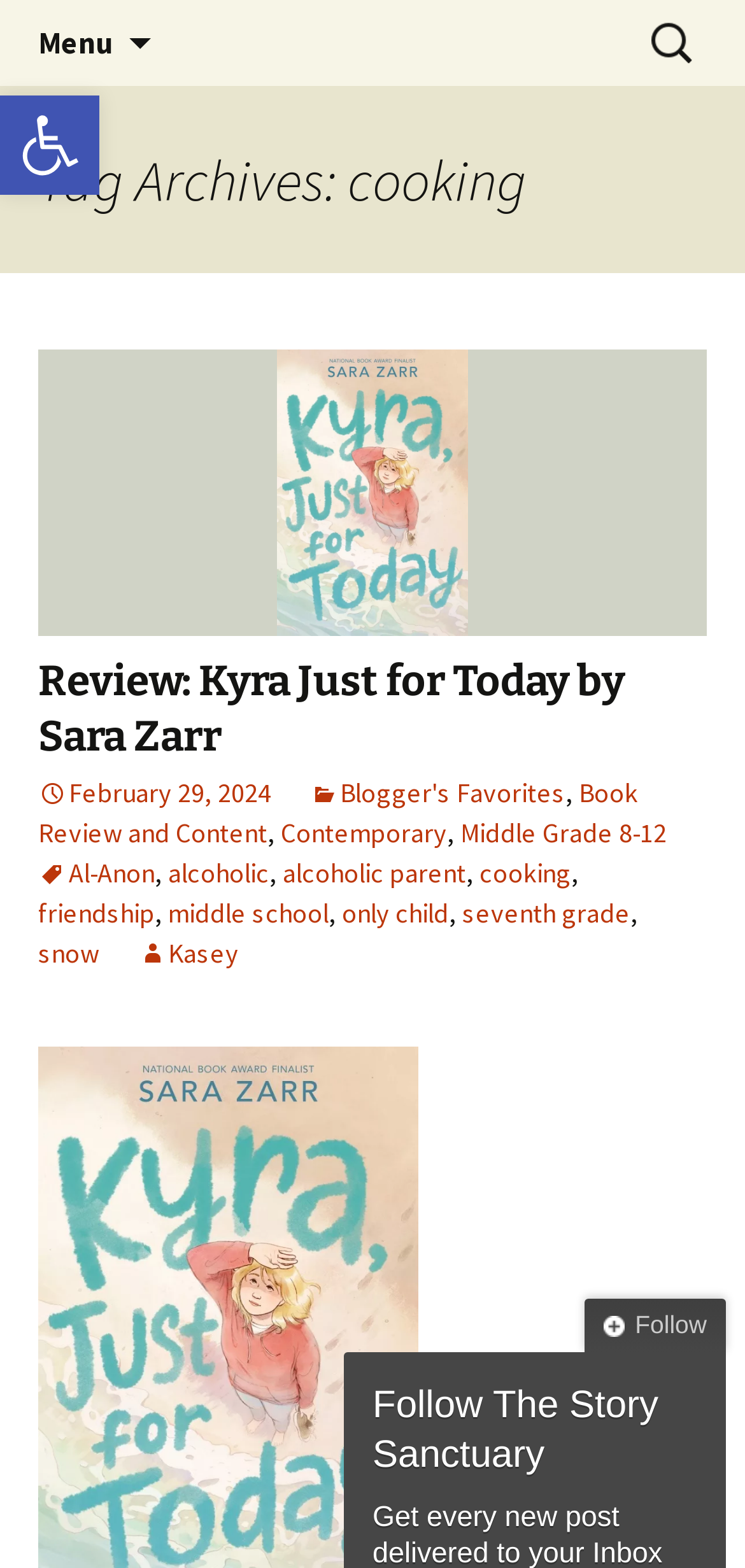Determine the bounding box coordinates for the clickable element required to fulfill the instruction: "Search for something". Provide the coordinates as four float numbers between 0 and 1, i.e., [left, top, right, bottom].

[0.862, 0.005, 0.949, 0.05]